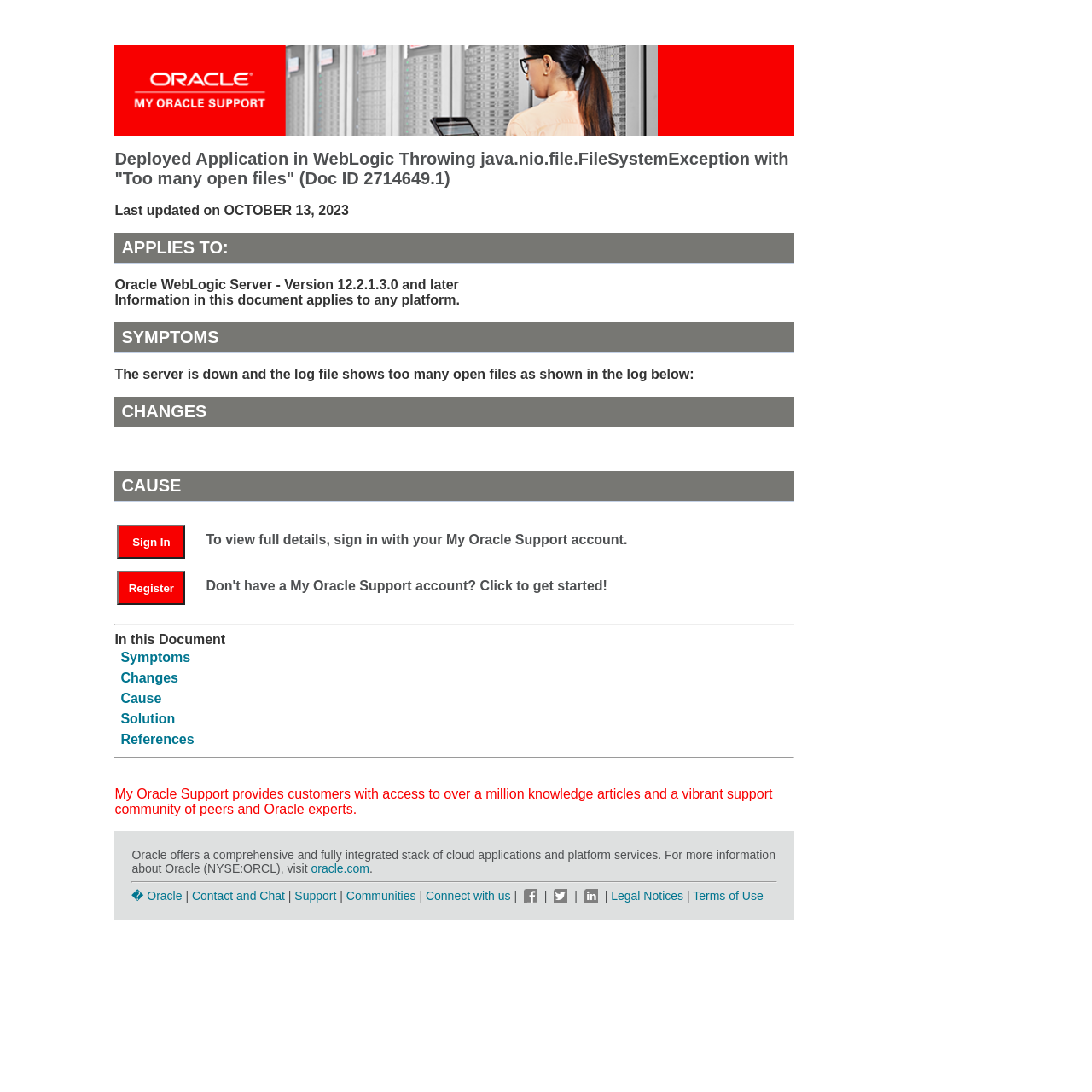Pinpoint the bounding box coordinates of the element that must be clicked to accomplish the following instruction: "Sign In". The coordinates should be in the format of four float numbers between 0 and 1, i.e., [left, top, right, bottom].

[0.107, 0.489, 0.185, 0.502]